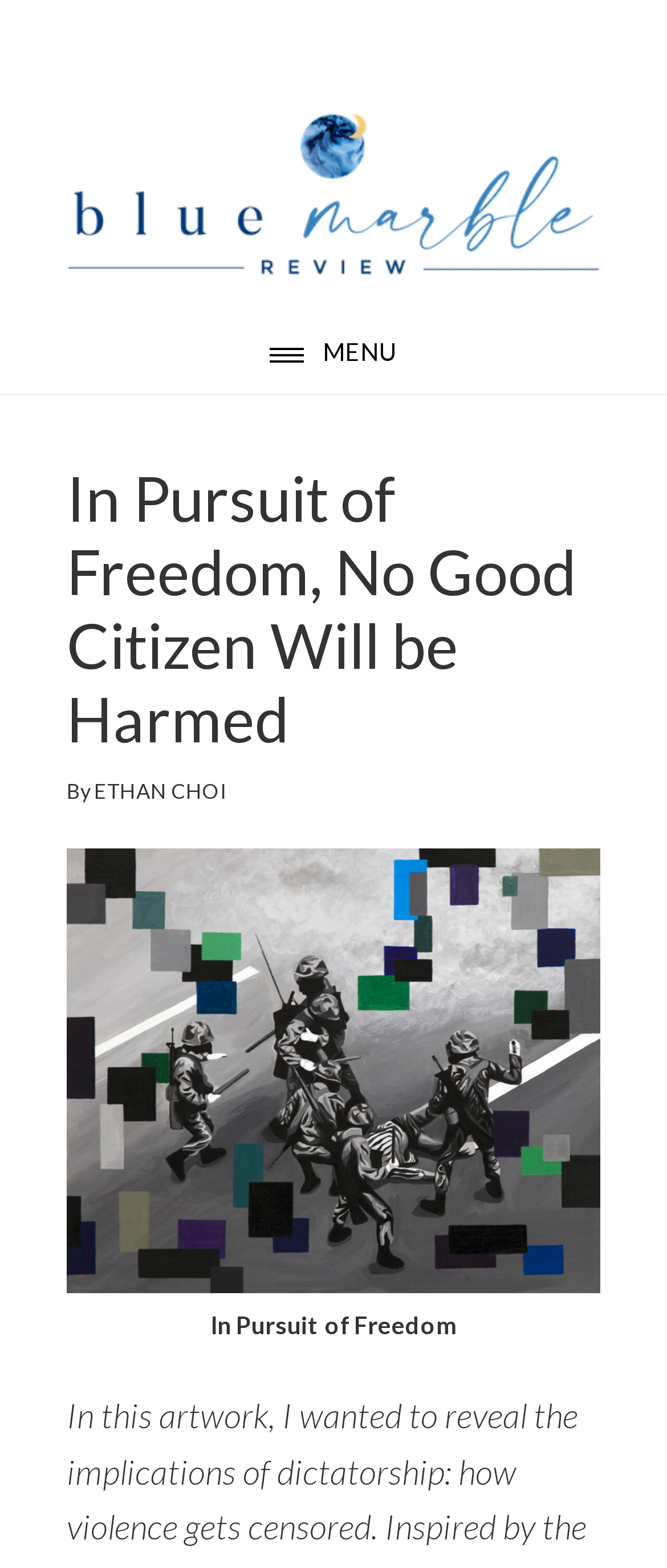Based on what you see in the screenshot, provide a thorough answer to this question: What is the icon on the button?

I found the icon on the button by looking at the button element, which has a Unicode character '' that represents a menu icon.